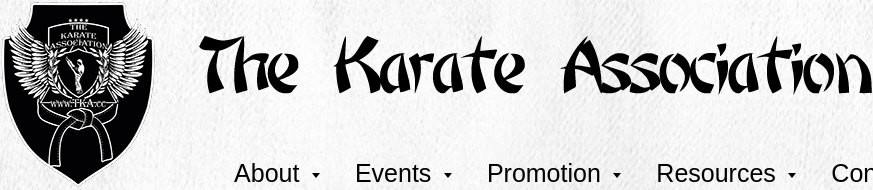Provide a one-word or short-phrase response to the question:
What does the logo emphasize?

martial art's heritage